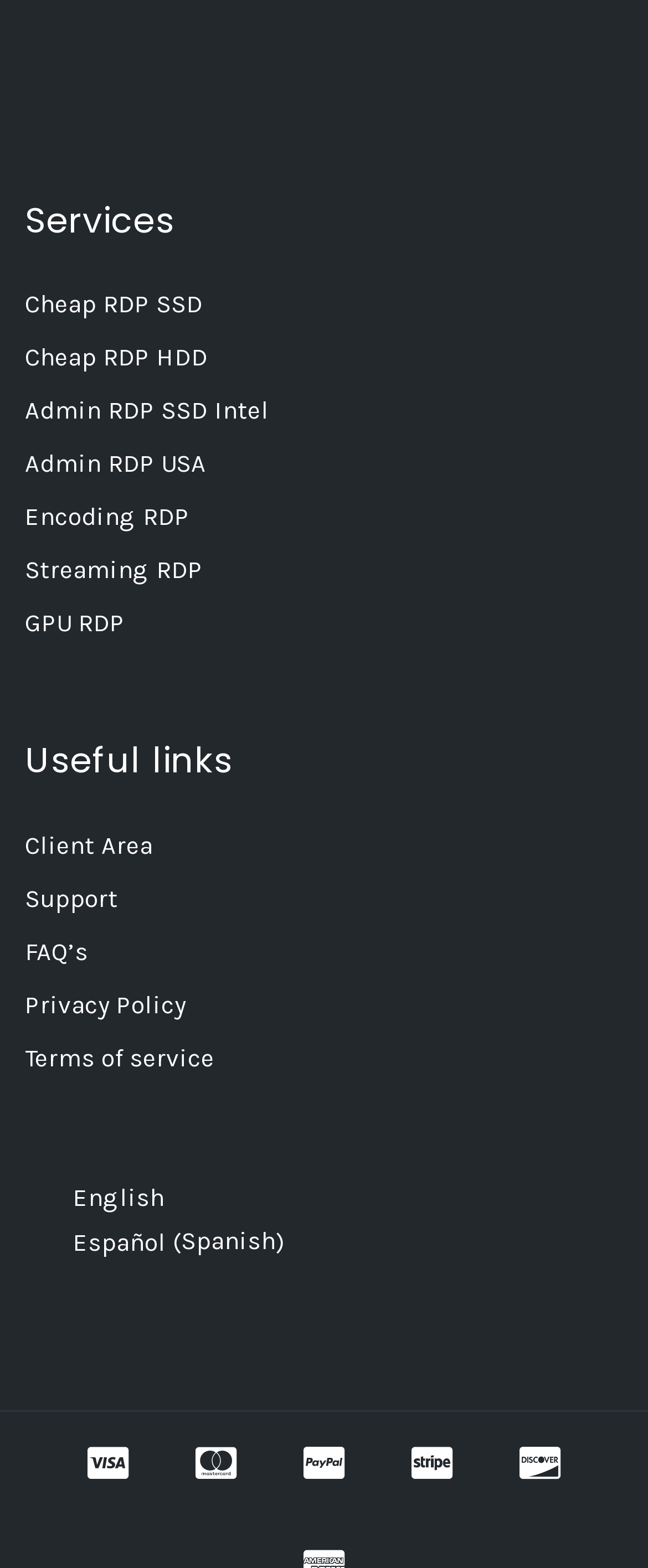How many language options are available?
Please provide a full and detailed response to the question.

I can see a layout table at the bottom of the webpage with two language options, 'English' and 'Español (Spanish)', which indicates that there are two language options available.